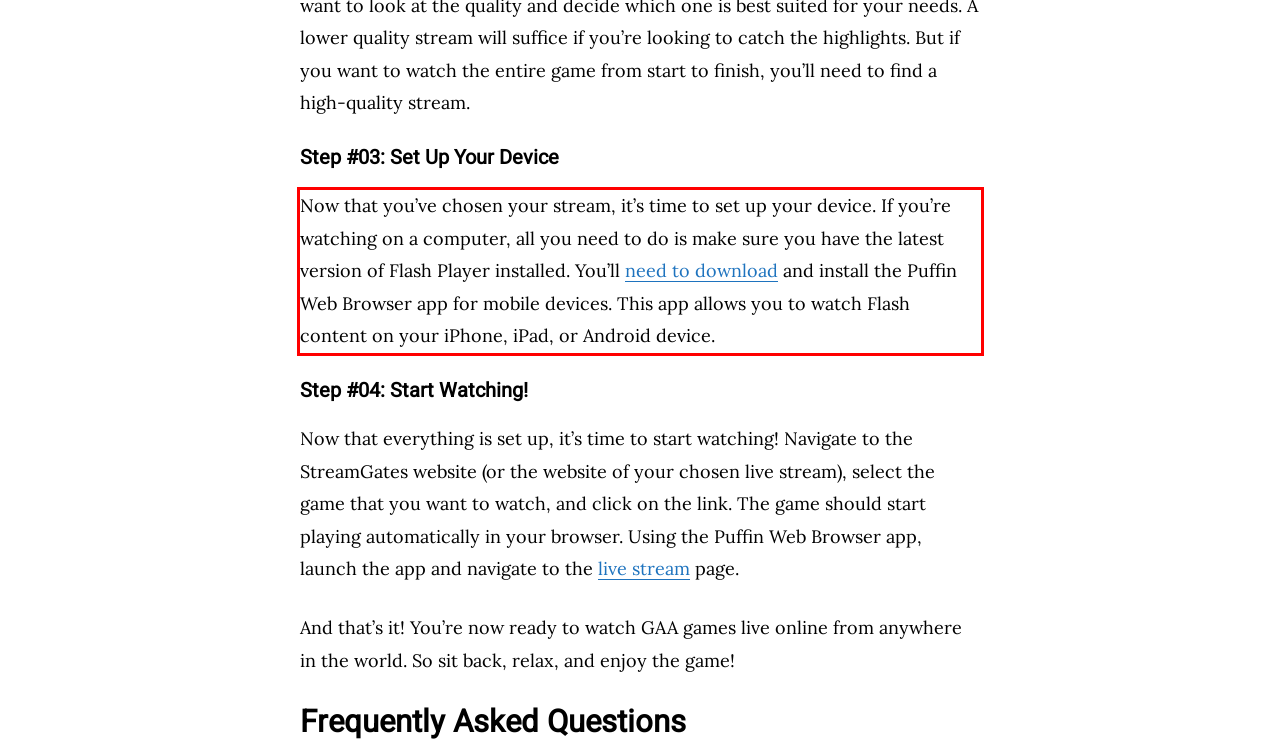You are given a webpage screenshot with a red bounding box around a UI element. Extract and generate the text inside this red bounding box.

Now that you’ve chosen your stream, it’s time to set up your device. If you’re watching on a computer, all you need to do is make sure you have the latest version of Flash Player installed. You’ll need to download and install the Puffin Web Browser app for mobile devices. This app allows you to watch Flash content on your iPhone, iPad, or Android device.